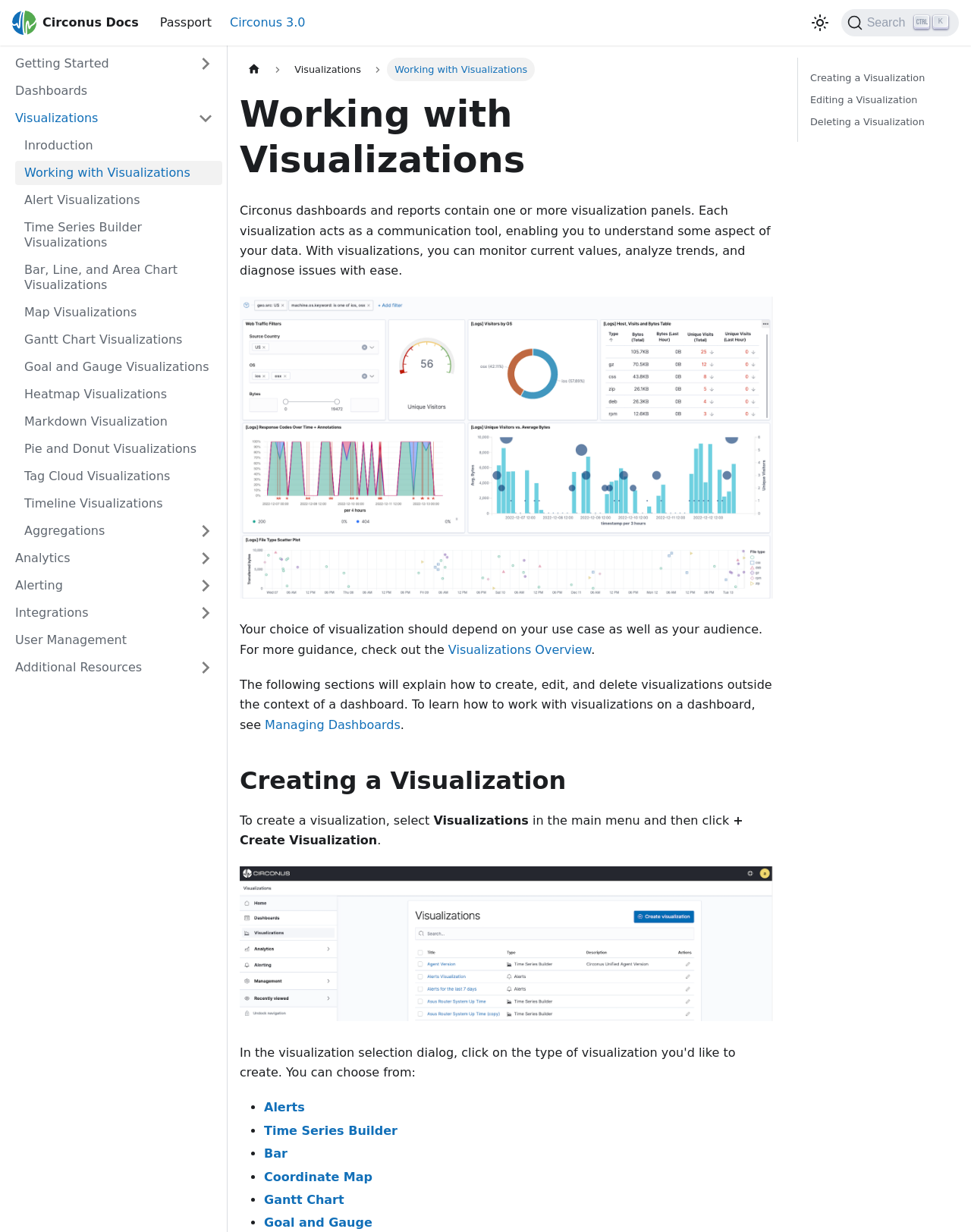Please find and report the bounding box coordinates of the element to click in order to perform the following action: "Switch between dark and light mode". The coordinates should be expressed as four float numbers between 0 and 1, in the format [left, top, right, bottom].

[0.832, 0.009, 0.857, 0.028]